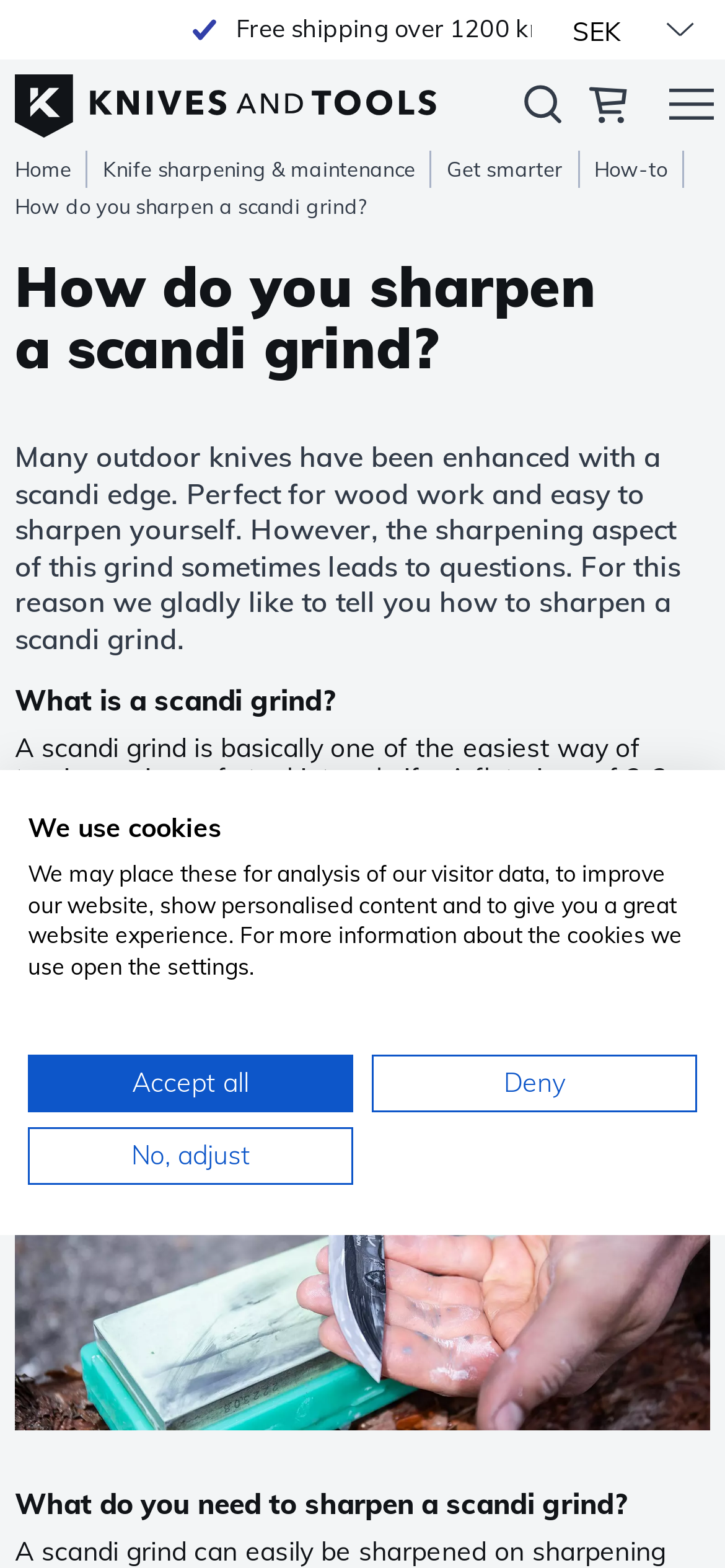Identify the bounding box coordinates of the section to be clicked to complete the task described by the following instruction: "Open the menu". The coordinates should be four float numbers between 0 and 1, formatted as [left, top, right, bottom].

[0.908, 0.052, 1.0, 0.088]